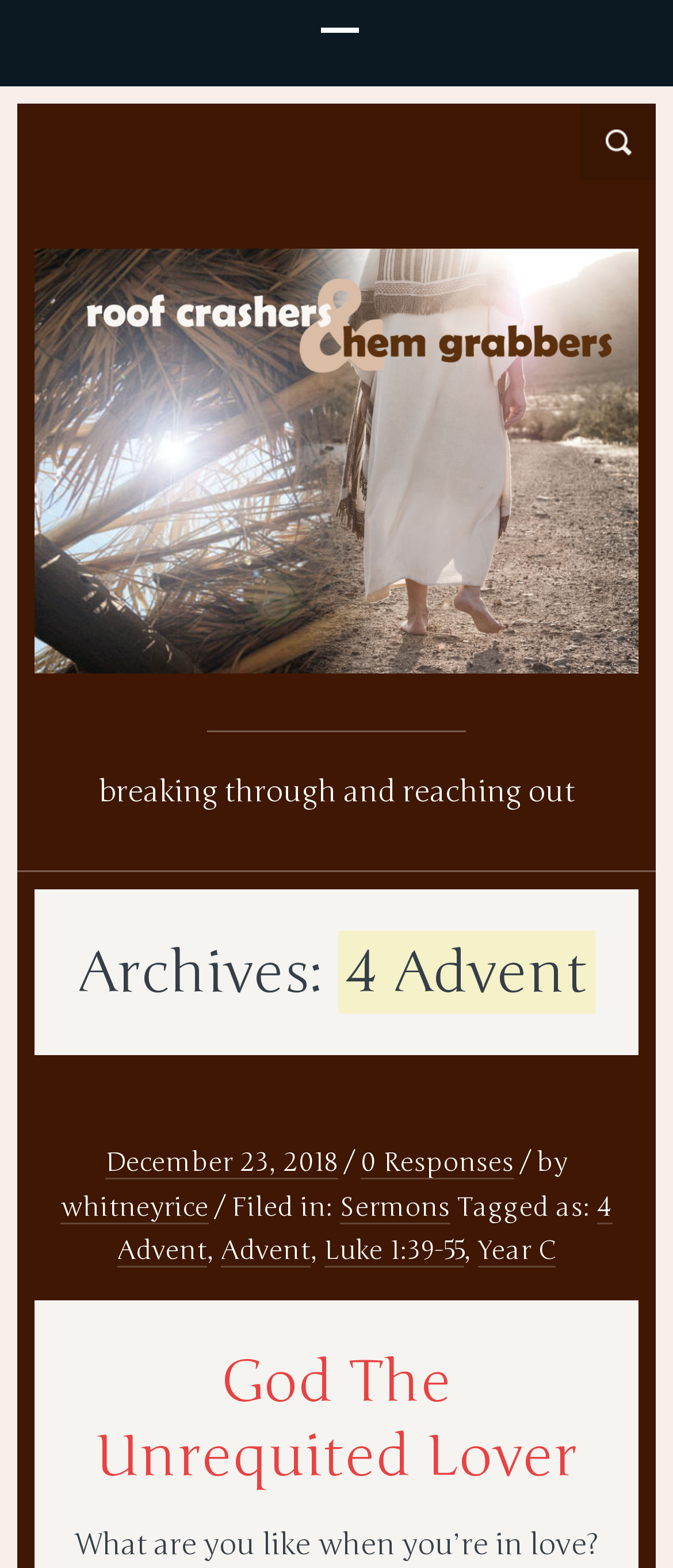Please predict the bounding box coordinates (top-left x, top-left y, bottom-right x, bottom-right y) for the UI element in the screenshot that fits the description: Luke 1:39-55

[0.482, 0.788, 0.69, 0.809]